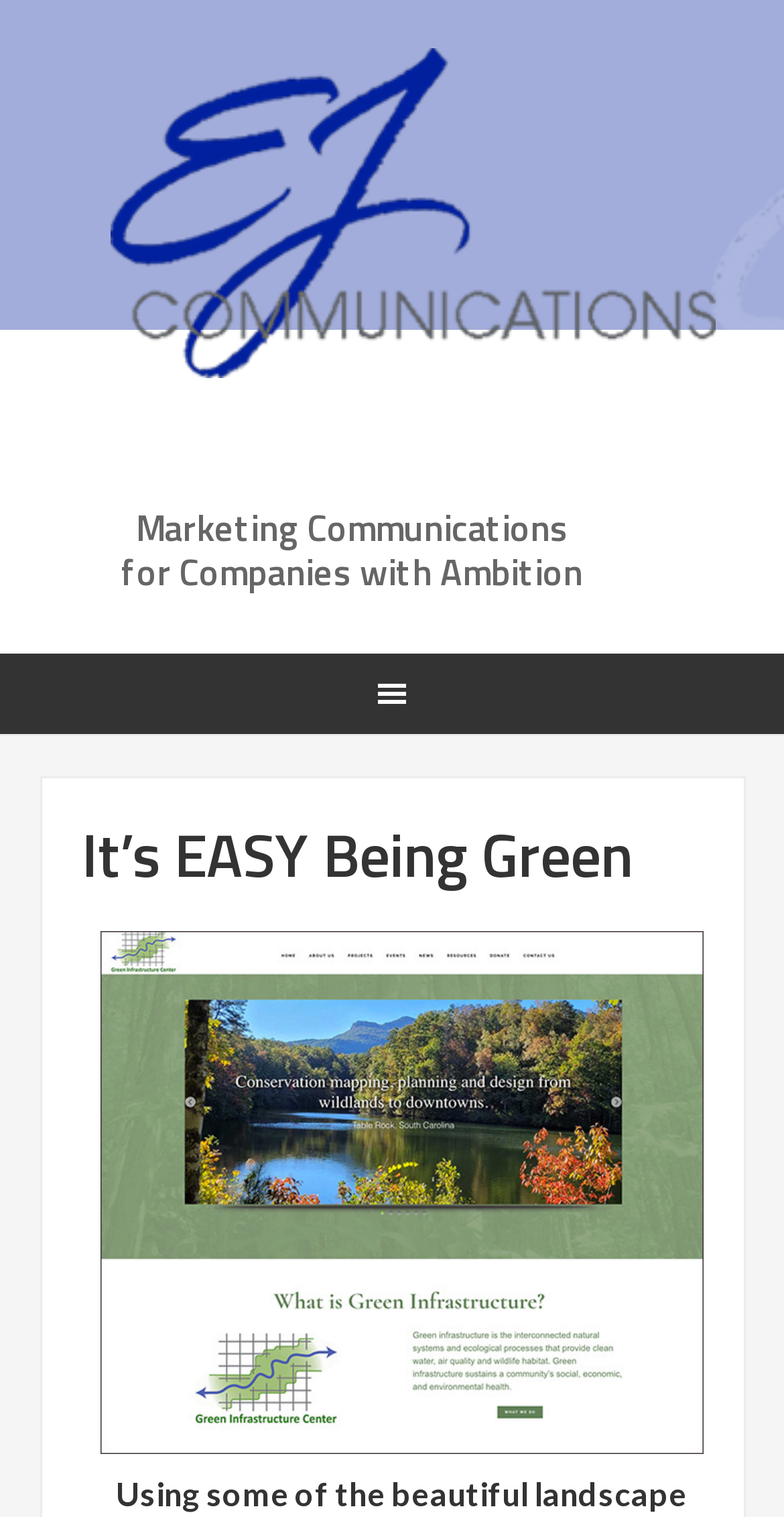Using the information in the image, give a detailed answer to the following question: What is the name of the company providing freelance graphic design?

I found the answer by looking at the root element, which has a link with the text 'EJ Communications Freelance Graphic Design'. This suggests that EJ Communications is the company providing freelance graphic design services.